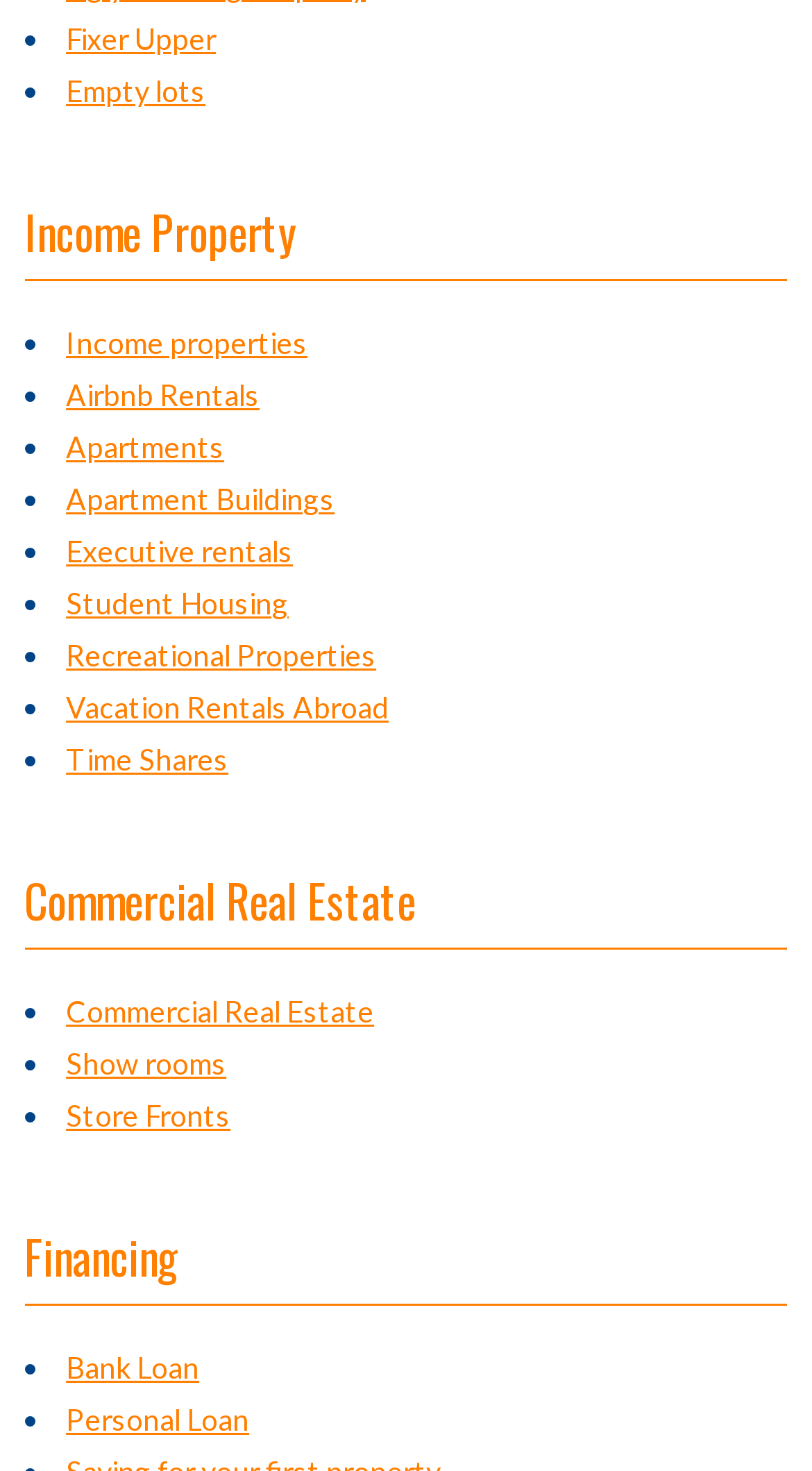Locate the bounding box coordinates of the clickable part needed for the task: "View Income Property".

[0.03, 0.127, 0.97, 0.192]